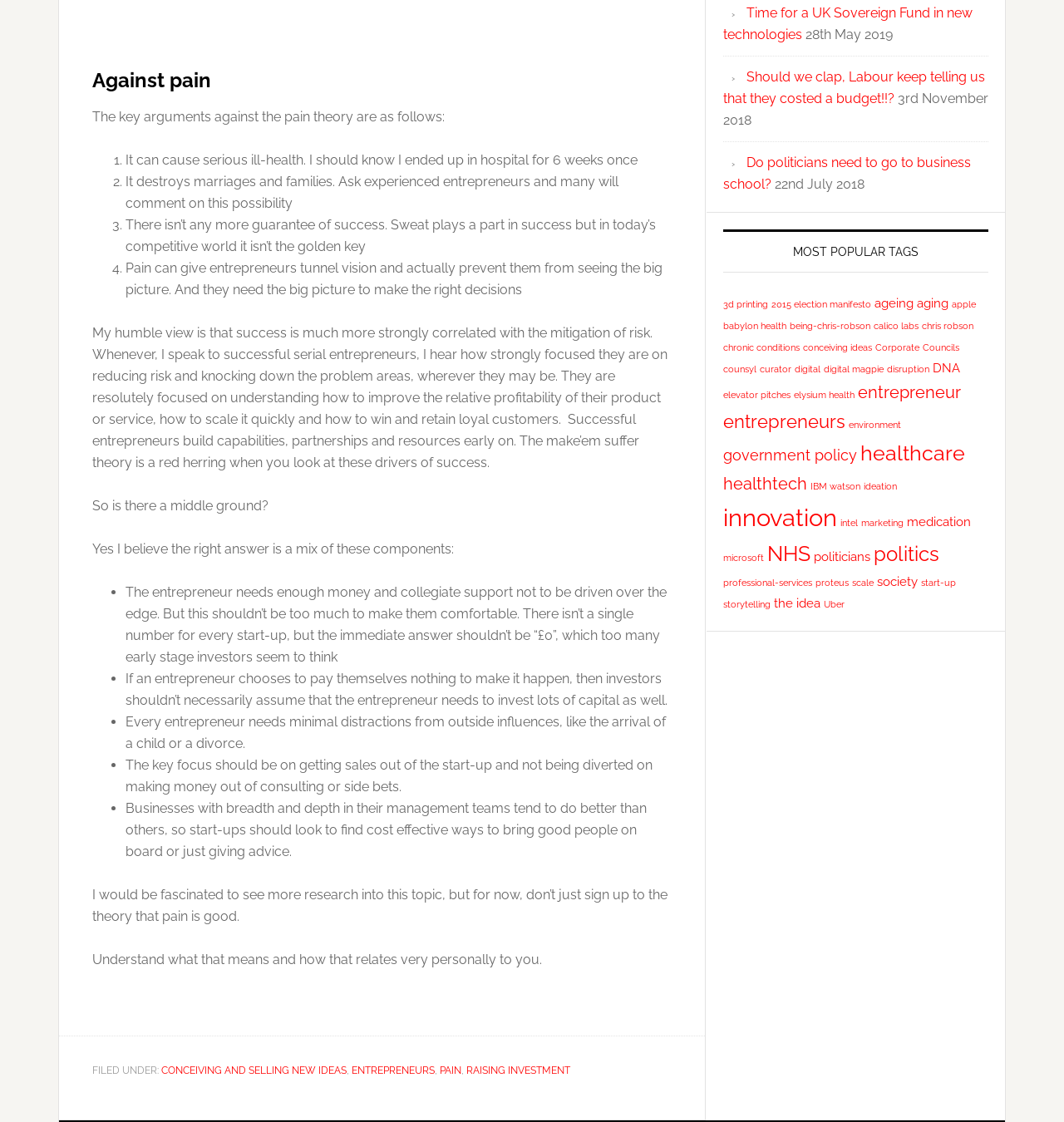Find the bounding box of the web element that fits this description: "being-chris-robson".

[0.742, 0.286, 0.818, 0.295]